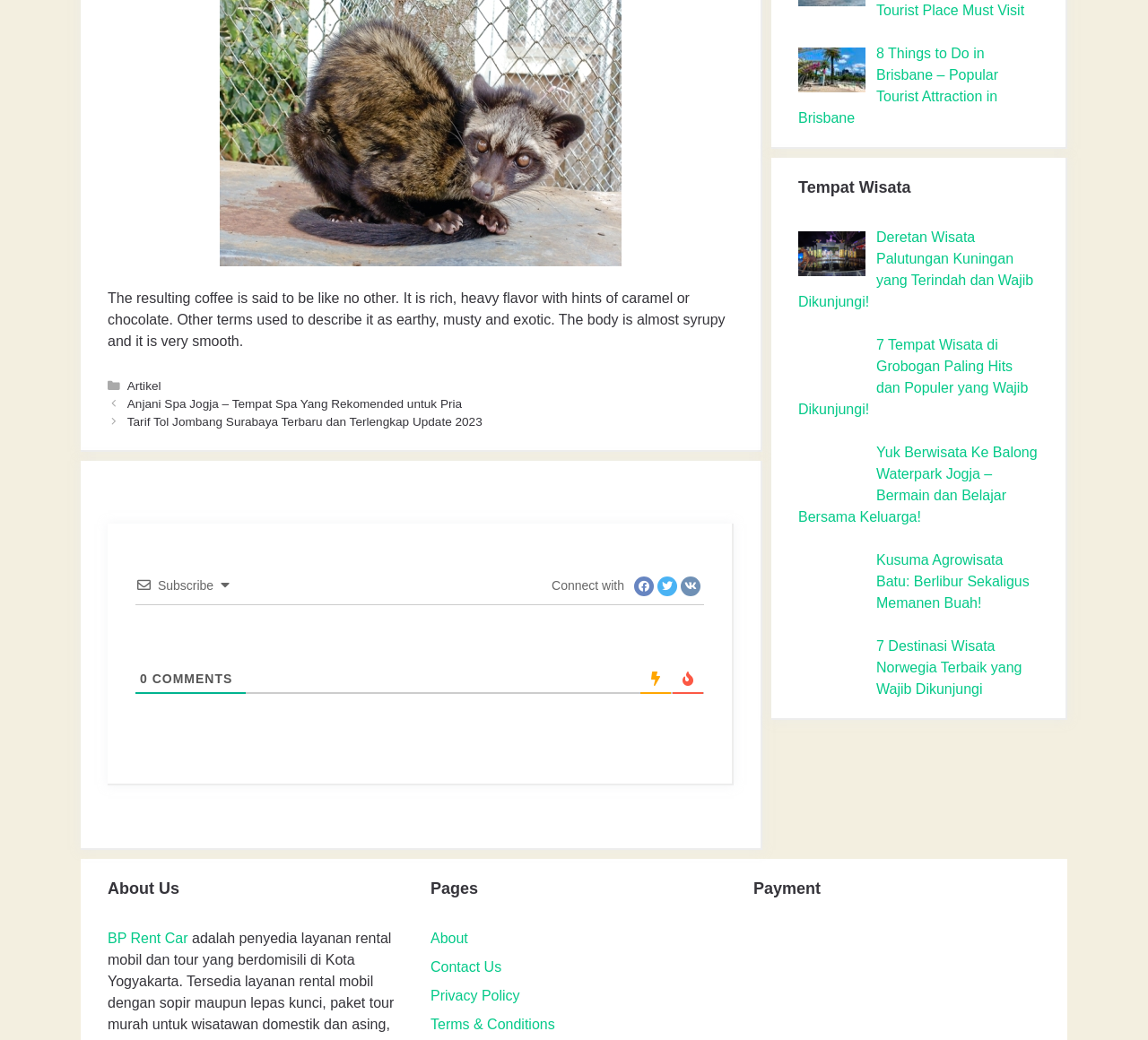What is the category of the article 'Anjani Spa Jogja – Tempat Spa Yang Rekomended untuk Pria'?
Give a single word or phrase as your answer by examining the image.

Artikel